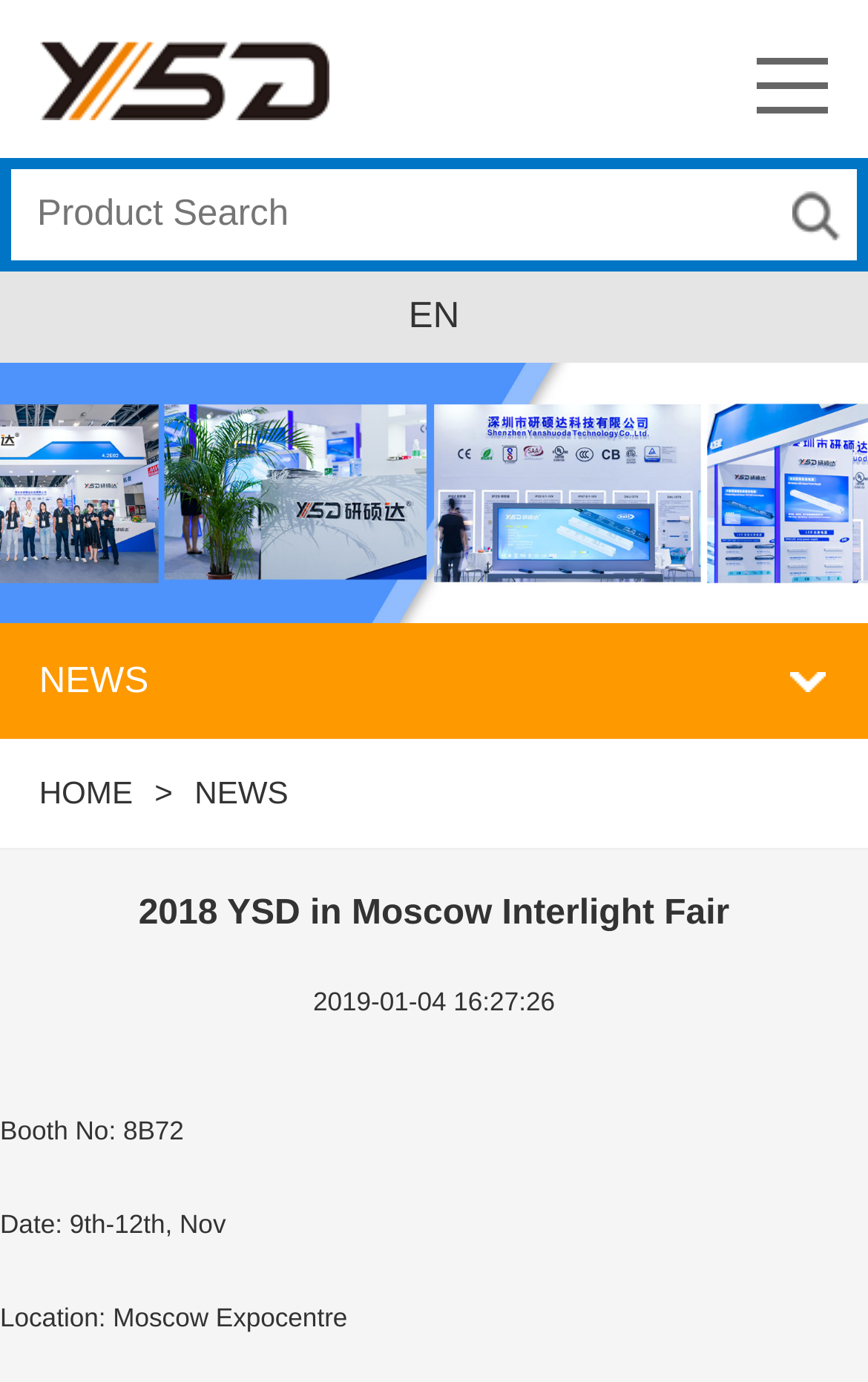Using floating point numbers between 0 and 1, provide the bounding box coordinates in the format (top-left x, top-left y, bottom-right x, bottom-right y). Locate the UI element described here: name="keyword" placeholder="Product Search"

[0.013, 0.123, 0.987, 0.189]